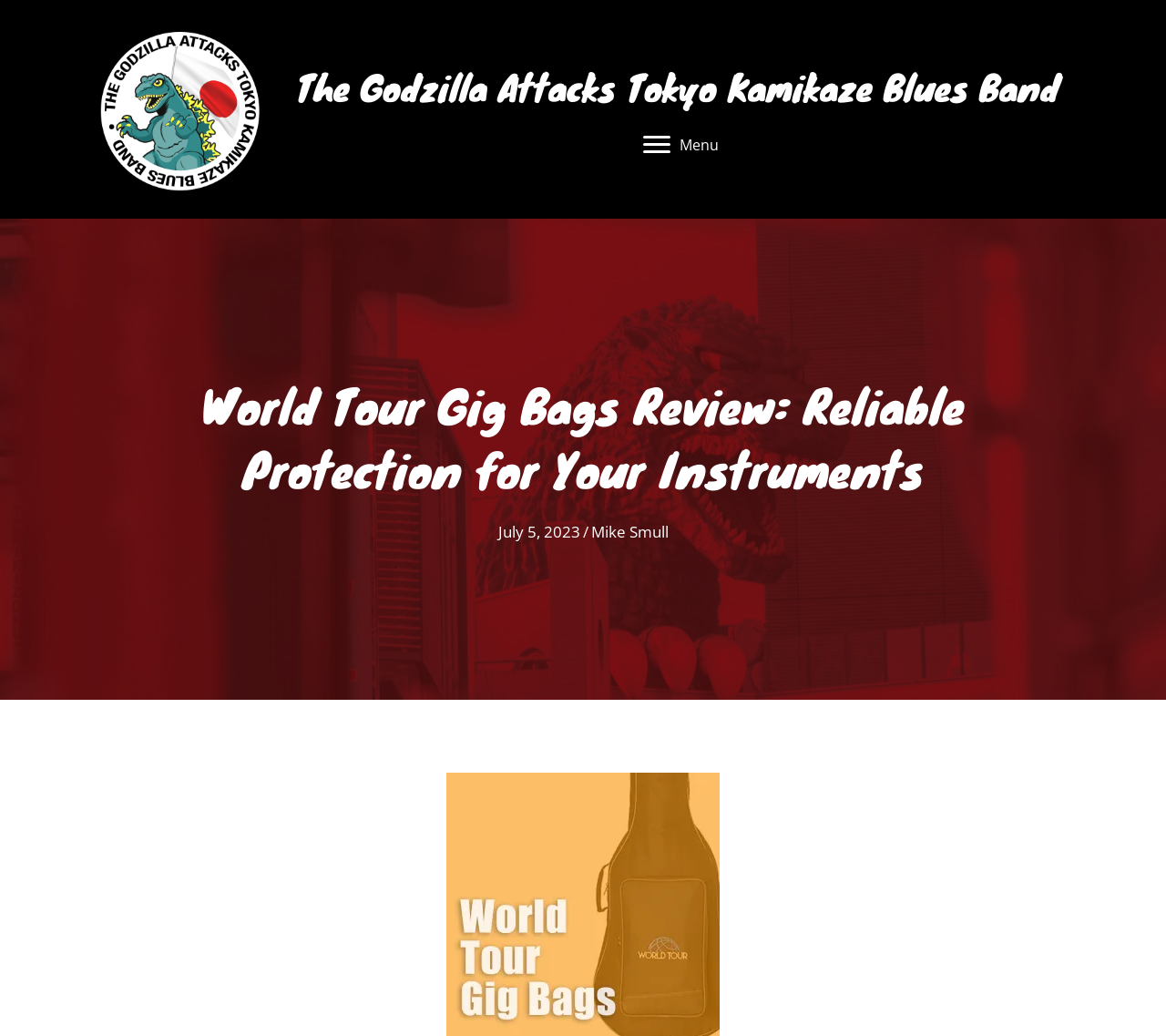What is the topic of the article?
Can you provide an in-depth and detailed response to the question?

By looking at the heading, I can see that the topic of the article is a review of World Tour Gig Bags, specifically their reliability in protecting instruments.